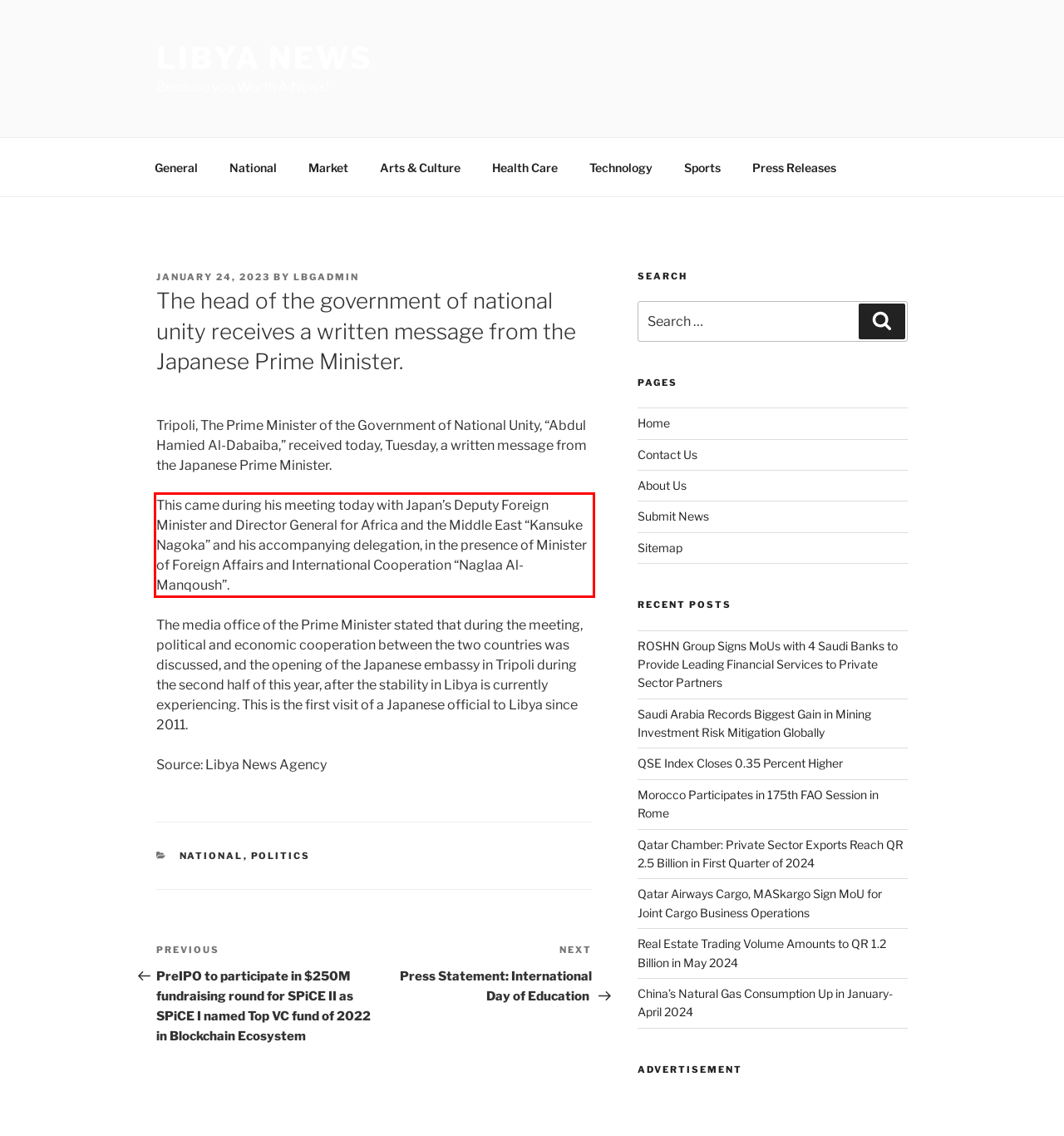Locate the red bounding box in the provided webpage screenshot and use OCR to determine the text content inside it.

This came during his meeting today with Japan’s Deputy Foreign Minister and Director General for Africa and the Middle East “Kansuke Nagoka” and his accompanying delegation, in the presence of Minister of Foreign Affairs and International Cooperation “Naglaa Al-Manqoush”.